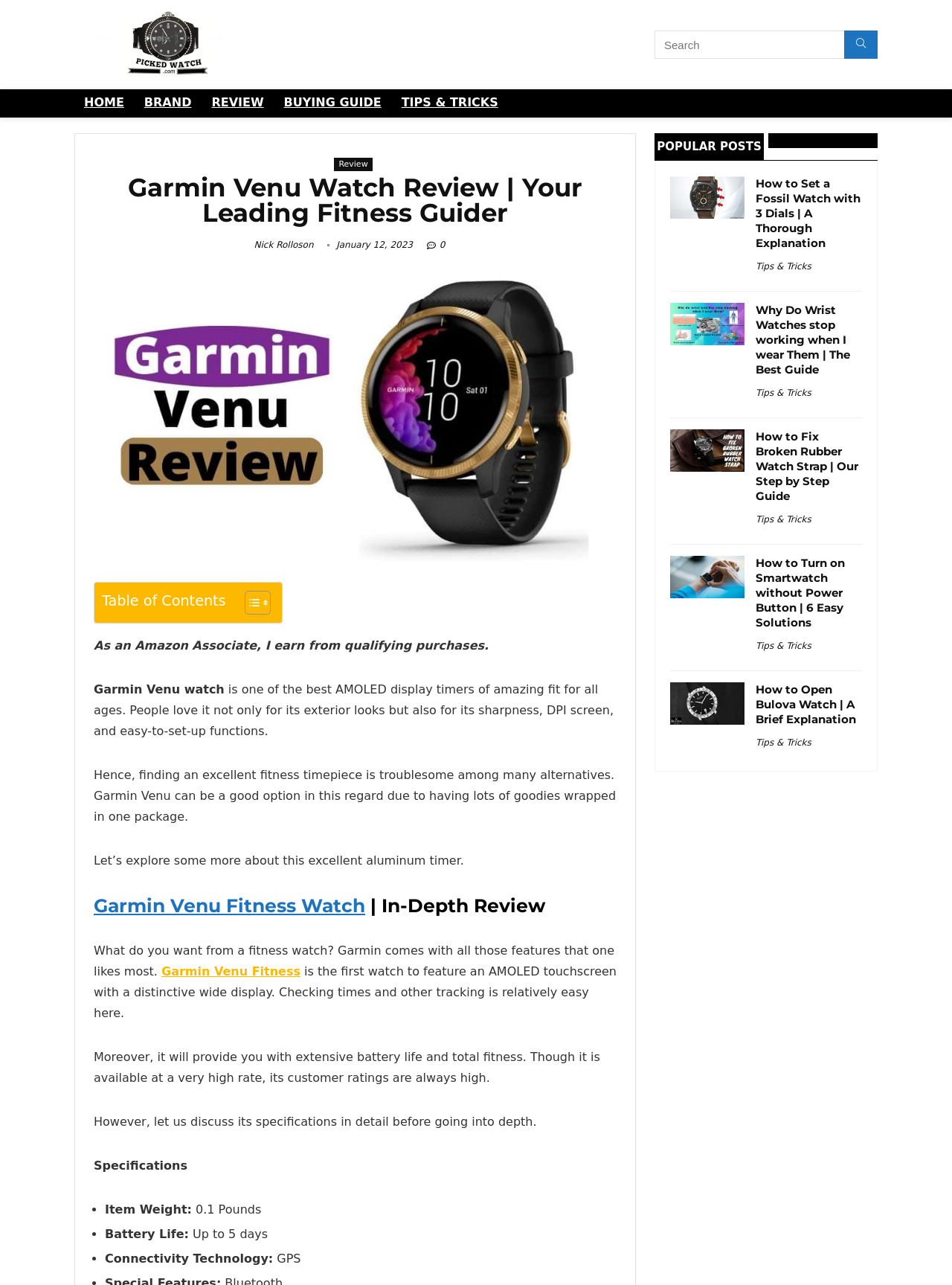Identify the bounding box coordinates of the region I need to click to complete this instruction: "Learn about the 'Garmin Venu Fitness Watch'".

[0.098, 0.696, 0.384, 0.714]